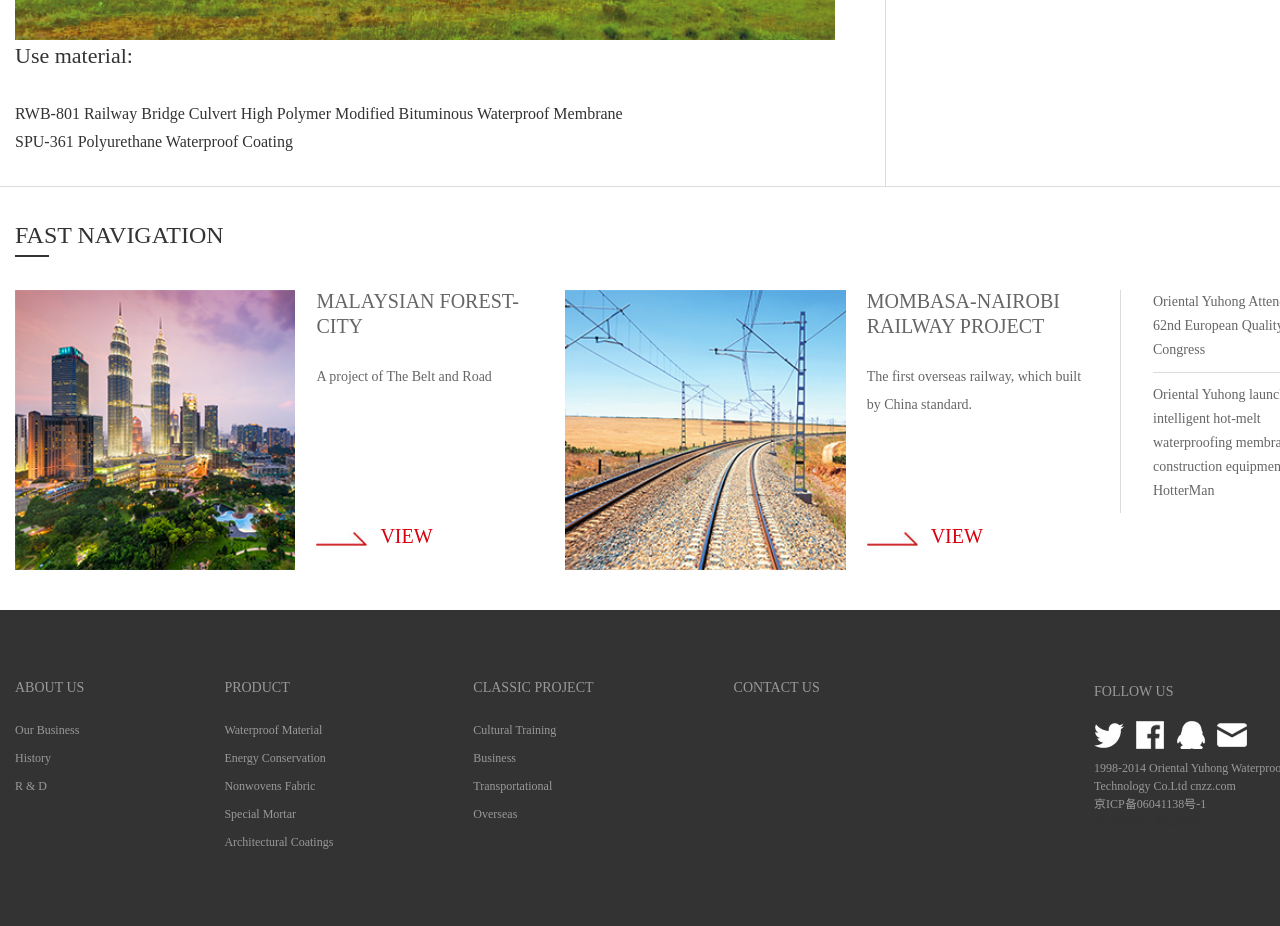Locate the bounding box coordinates of the element that should be clicked to execute the following instruction: "View Malaysian Forest-City project".

[0.247, 0.313, 0.405, 0.364]